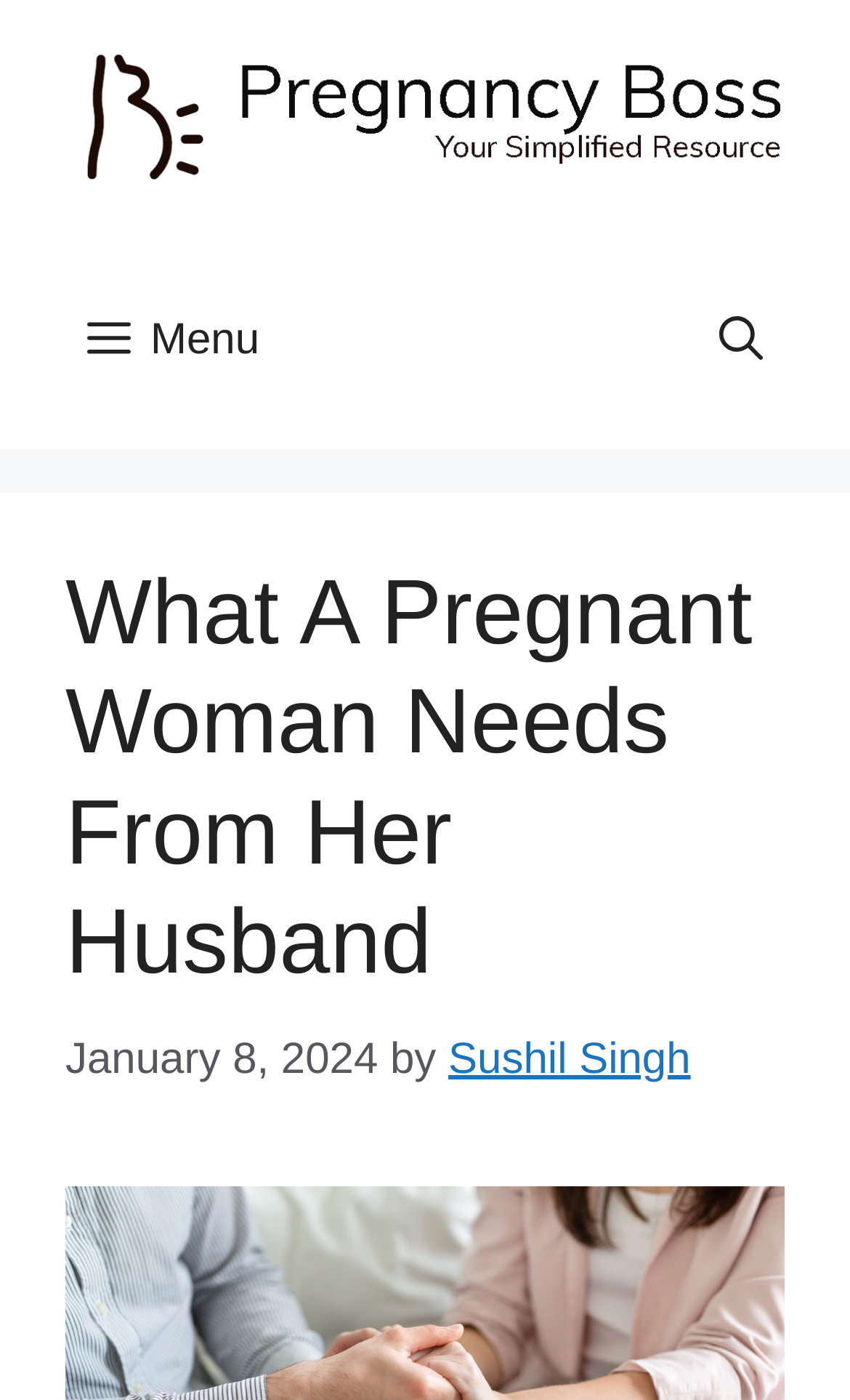Locate the UI element described as follows: "aria-label="Open search"". Return the bounding box coordinates as four float numbers between 0 and 1 in the order [left, top, right, bottom].

[0.797, 0.165, 0.946, 0.321]